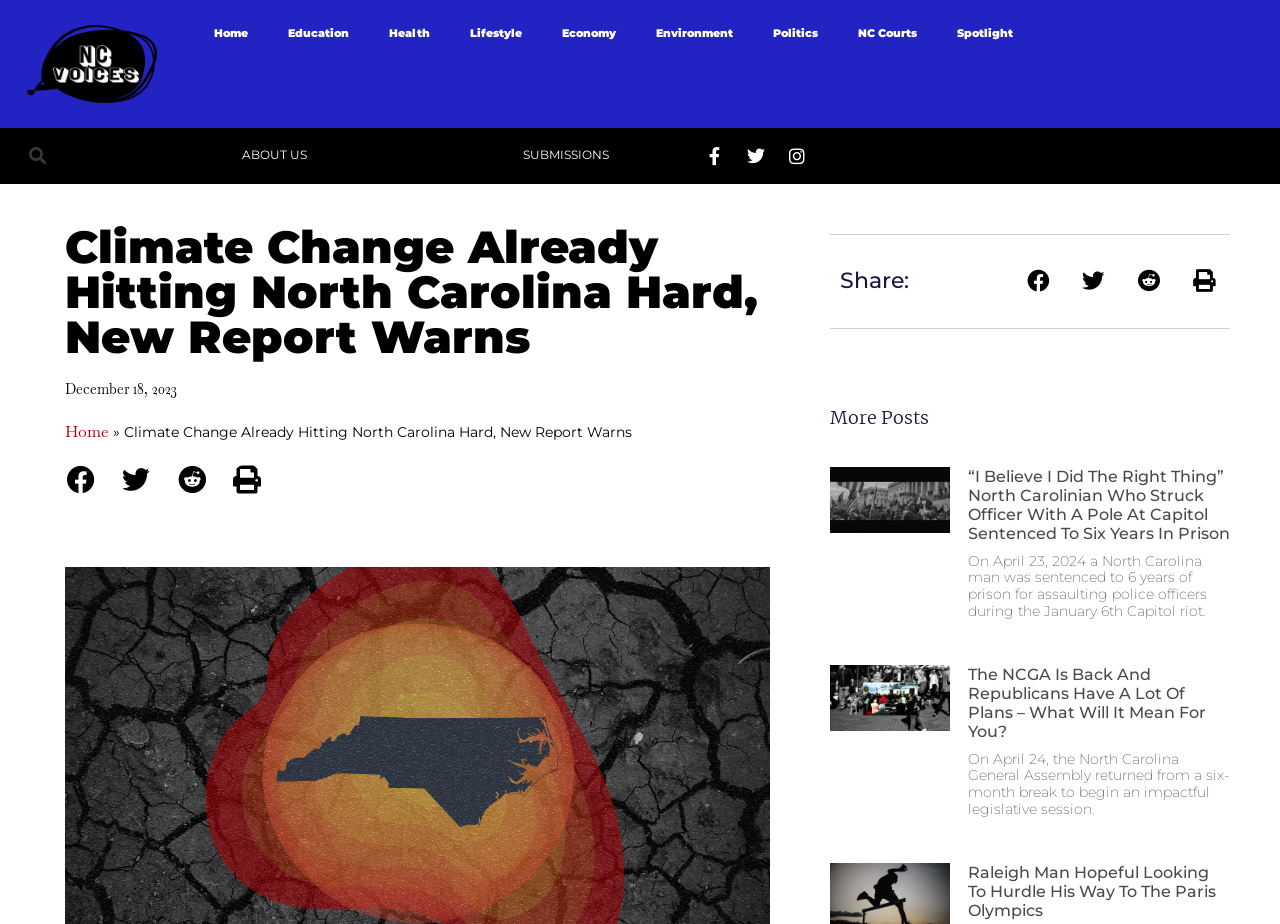Offer a meticulous caption that includes all visible features of the webpage.

The webpage appears to be a news article page, with a focus on climate change in North Carolina. At the top, there is a navigation menu with 9 links, including "Home", "Education", "Health", and "Environment", among others. Below the navigation menu, there is a search bar with a "Search" button. 

To the right of the search bar, there are three social media links: Facebook, Twitter, and Instagram. Below these links, there is a heading that reads "Climate Change Already Hitting North Carolina Hard, New Report Warns". 

Underneath the heading, there is a link to the article's publication date, "December 18, 2023", and a breadcrumb navigation with a "Home" link. The main article content is divided into two sections: a summary and a share section. The summary section has a brief text describing the article, and the share section has buttons to share the article on Facebook, Twitter, Reddit, and print.

Further down the page, there is a "More Posts" heading, followed by a list of three article previews. Each preview has a heading, a brief summary, and a link to the full article. The articles appear to be related to various news topics, including a North Carolinian being sentenced to prison, the North Carolina General Assembly, and a Raleigh man's Olympic hopes.